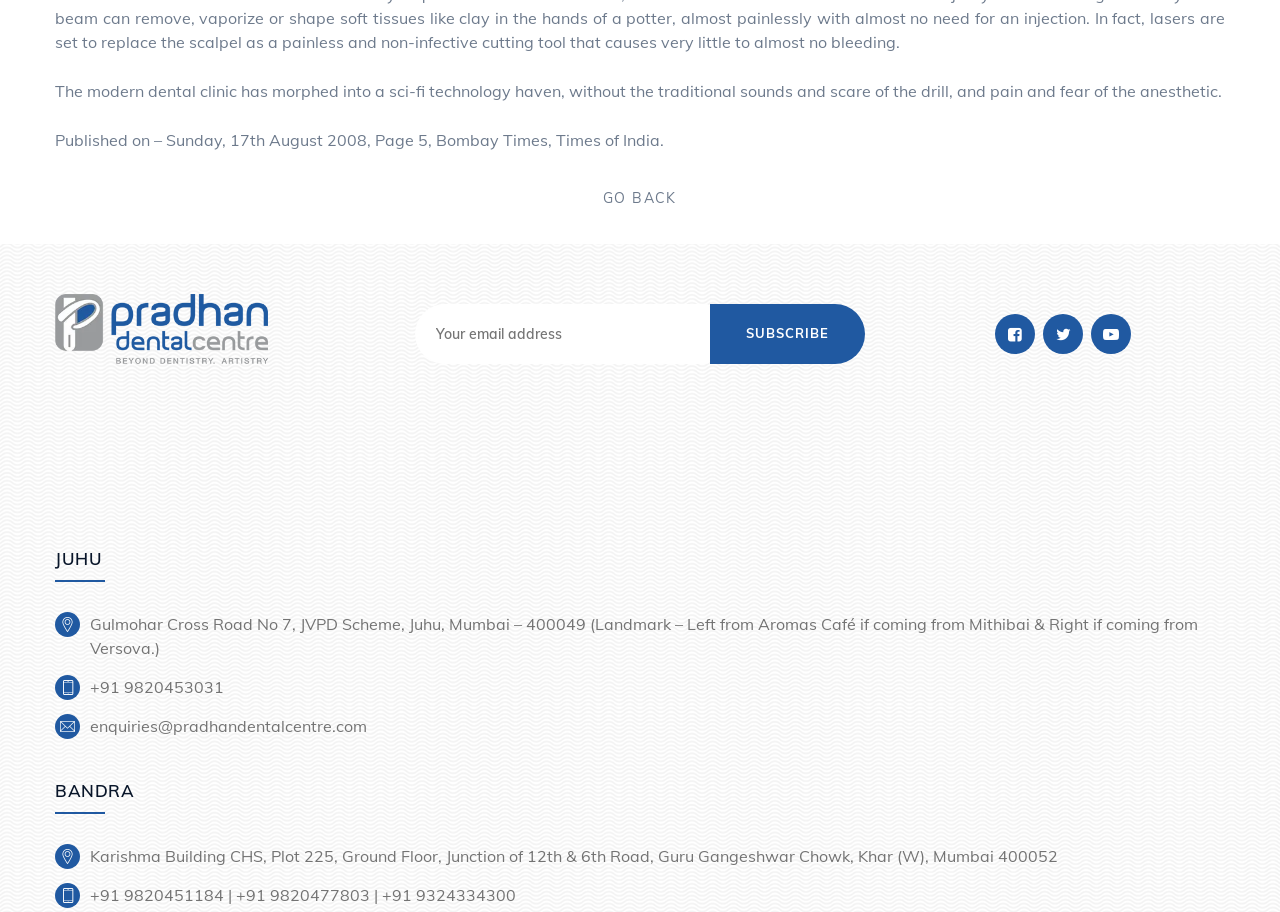What are the social media icons for?
Please respond to the question with a detailed and informative answer.

I recognized the social media icons (Facebook, Twitter, and Instagram) by their common Unicode characters (, , and ), which are often used to represent links to a website's social media profiles.